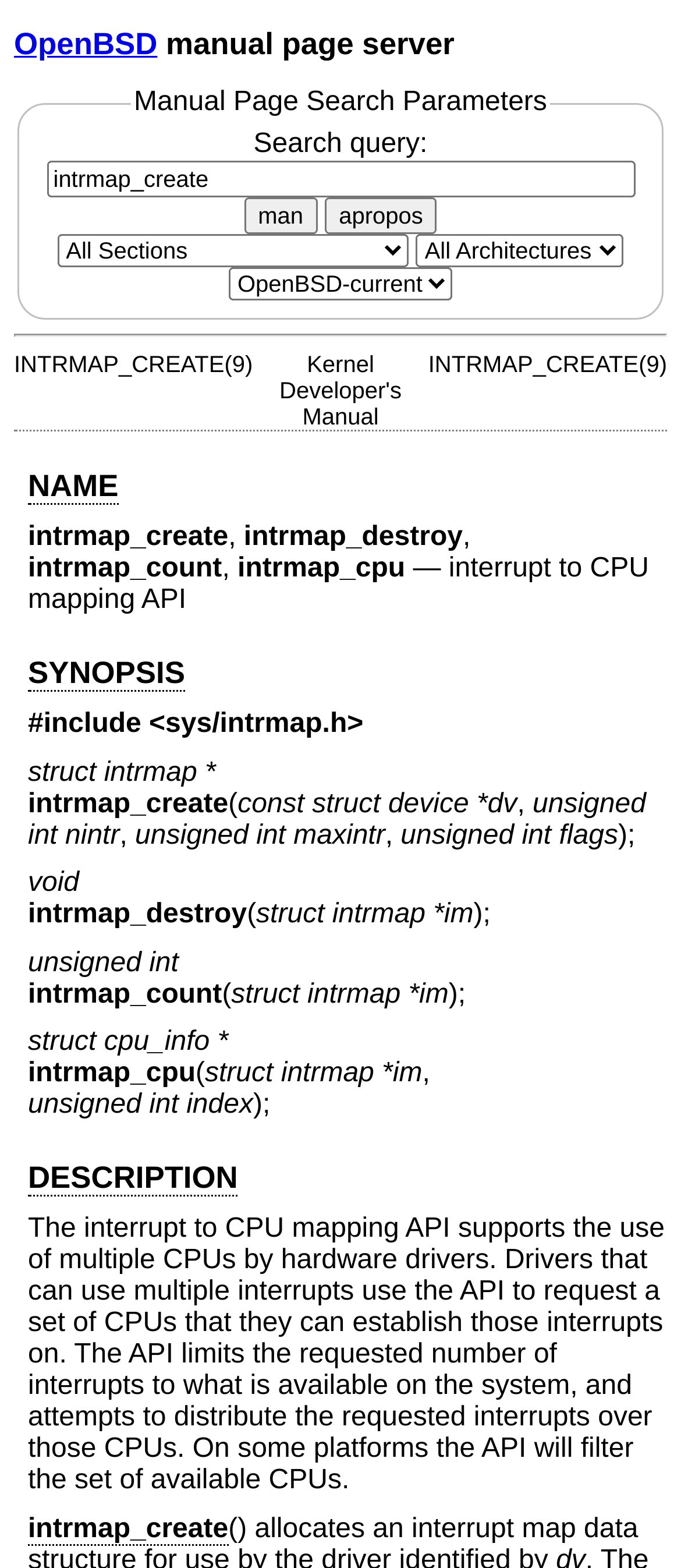Extract the bounding box coordinates for the UI element described by the text: "SYNOPSIS". The coordinates should be in the form of [left, top, right, bottom] with values between 0 and 1.

[0.041, 0.417, 0.272, 0.441]